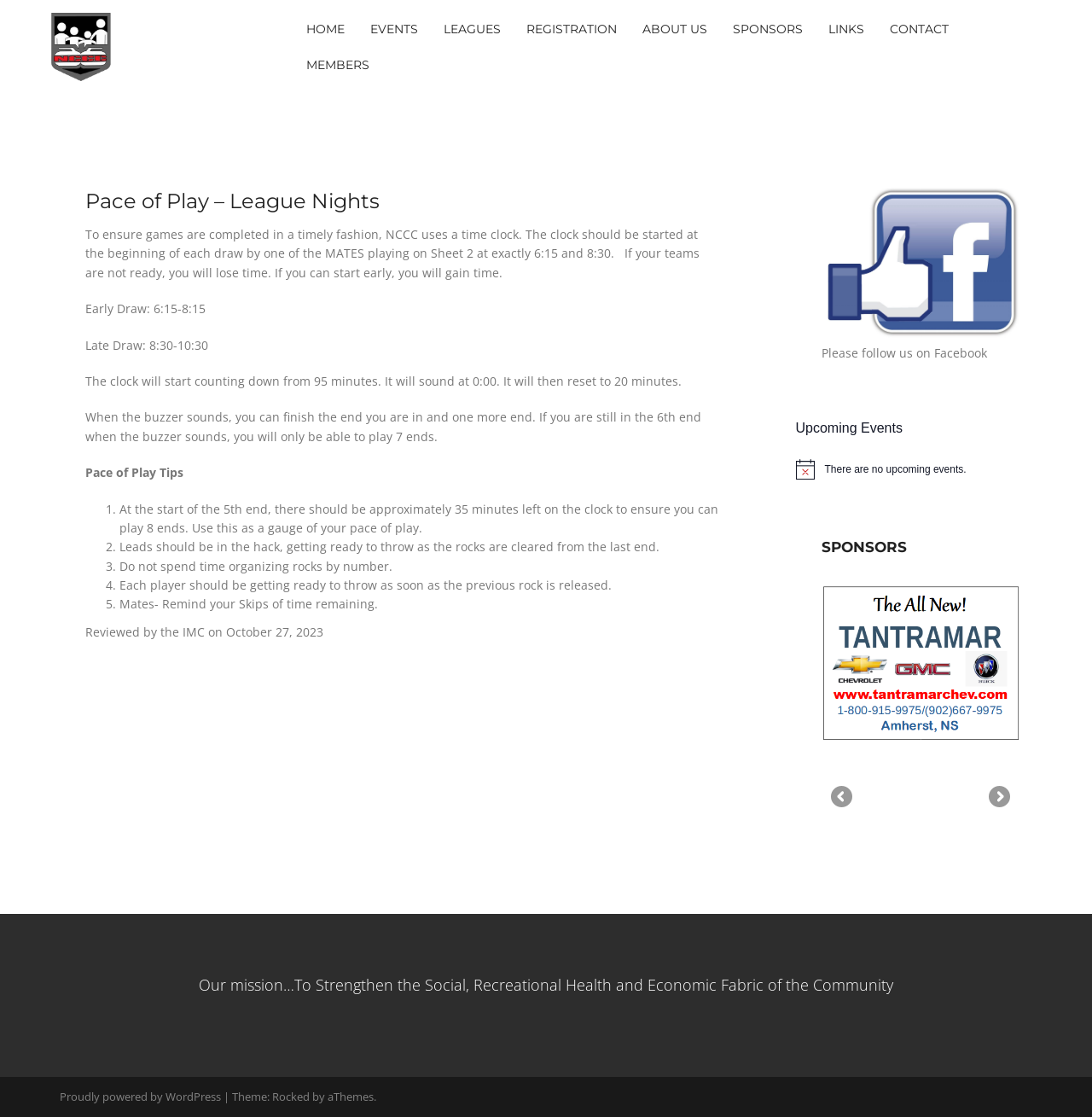Summarize the webpage with intricate details.

The webpage is about the Northumberland Community Curling Club, specifically focusing on the "Pace of Play" rules for league nights. At the top of the page, there is a logo and a link to the club's homepage, accompanied by a navigation menu with links to various sections such as "Events", "Leagues", "Registration", and more.

Below the navigation menu, there is a main content area that explains the pace of play rules. The rules are divided into sections, with headings and paragraphs of text that provide detailed information on how to ensure games are completed in a timely fashion. There are also numbered lists with tips on how to maintain a good pace of play.

To the right of the main content area, there is a complementary section that contains a Facebook link, a section for upcoming events (which currently shows no events), and a sponsor slideshow with five slides, each featuring a different sponsor.

At the bottom of the page, there is a footer section with a mission statement, a link to the WordPress platform, and a theme credit.

Throughout the page, there are several images, including the club's logo, Facebook icon, and sponsor logos. The overall layout is organized, with clear headings and concise text, making it easy to navigate and understand the pace of play rules.